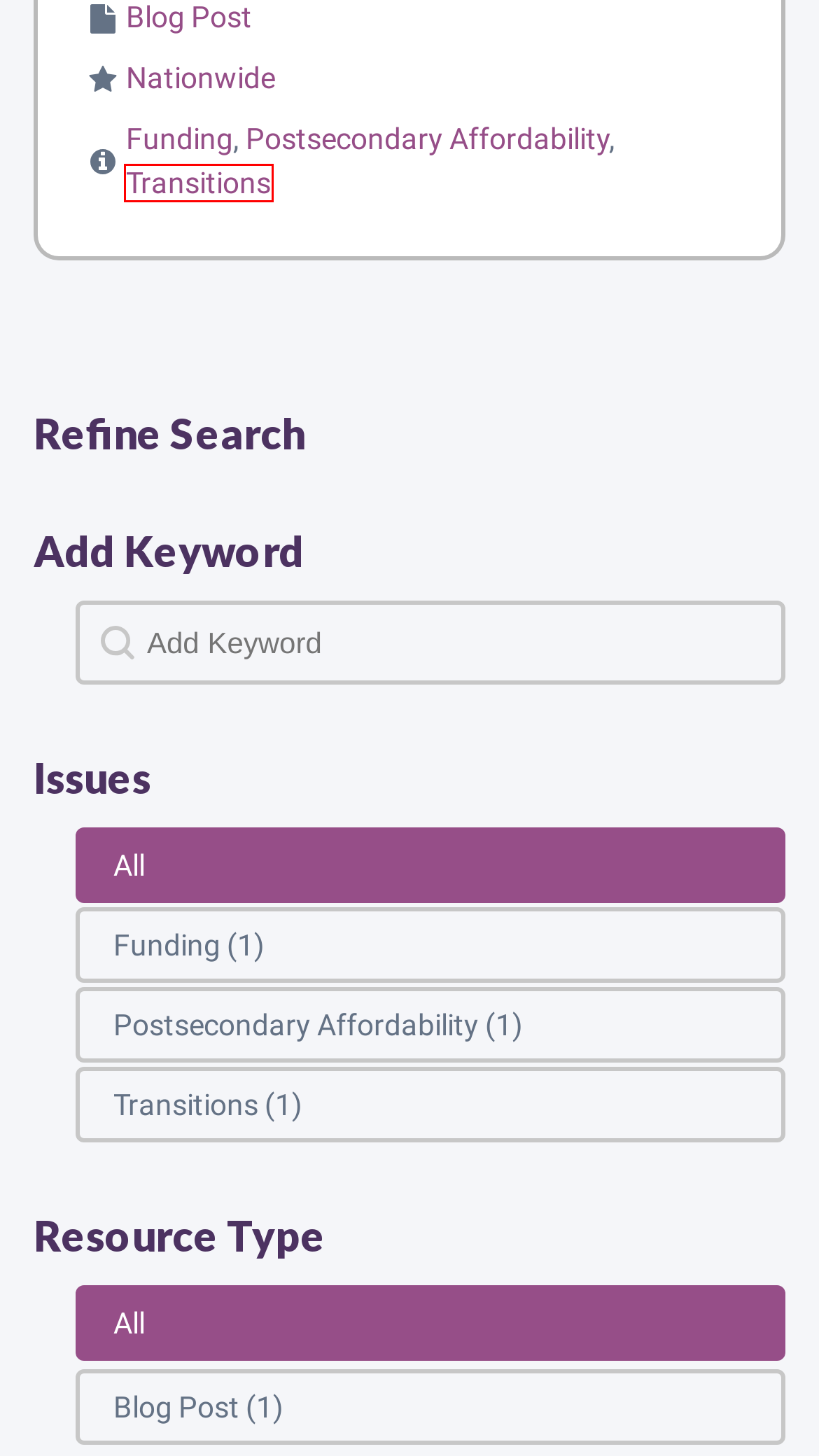Examine the screenshot of the webpage, which has a red bounding box around a UI element. Select the webpage description that best fits the new webpage after the element inside the red bounding box is clicked. Here are the choices:
A. Funding Archives - Education Commission of the States
B. Postsecondary Affordability Archives - Education Commission of the States
C. Blog Post Archives - Education Commission of the States
D. Newsletters - Education Commission of the States
E. Who We Are - Education Commission of the States
F. Policy Report Archives - Education Commission of the States
G. Transitions Archives - Education Commission of the States
H. Employment - Education Commission of the States

G